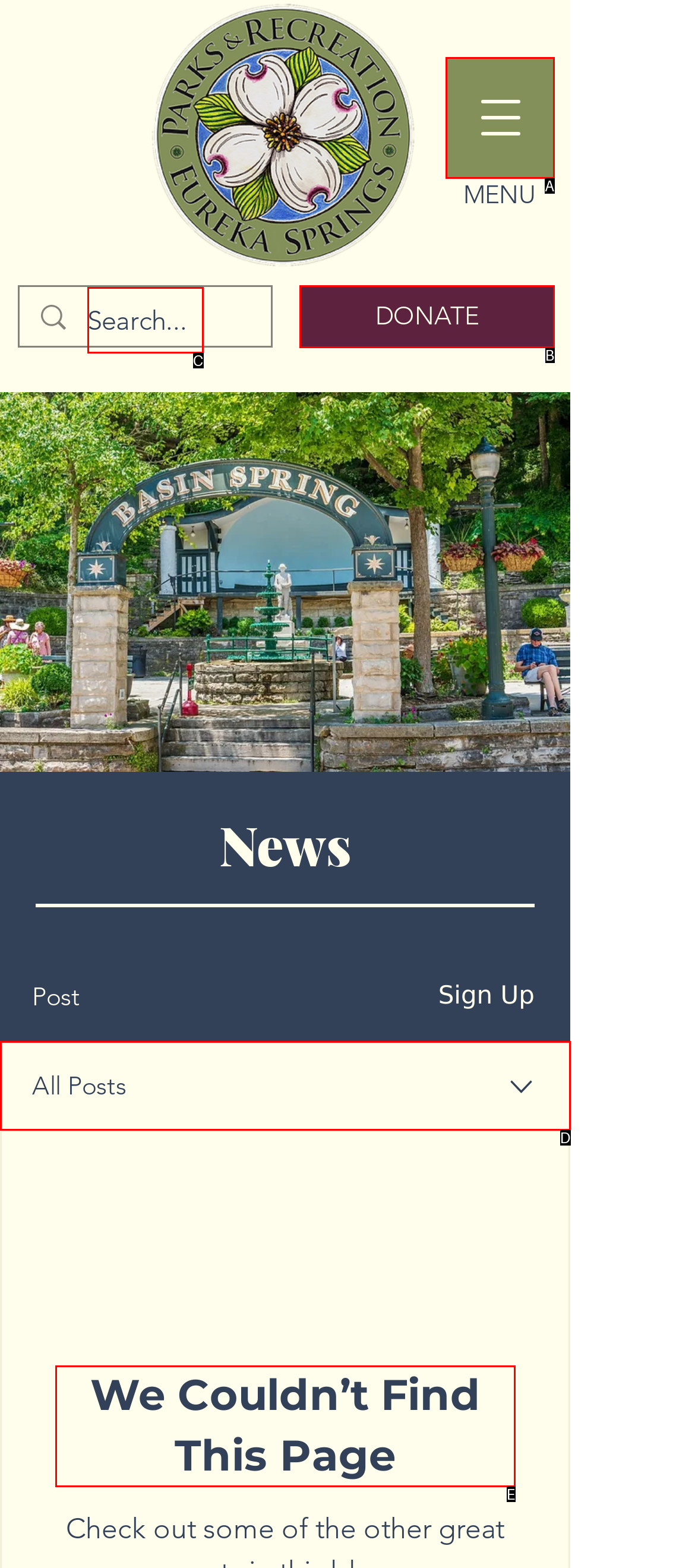Find the option that aligns with: DONATE
Provide the letter of the corresponding option.

B